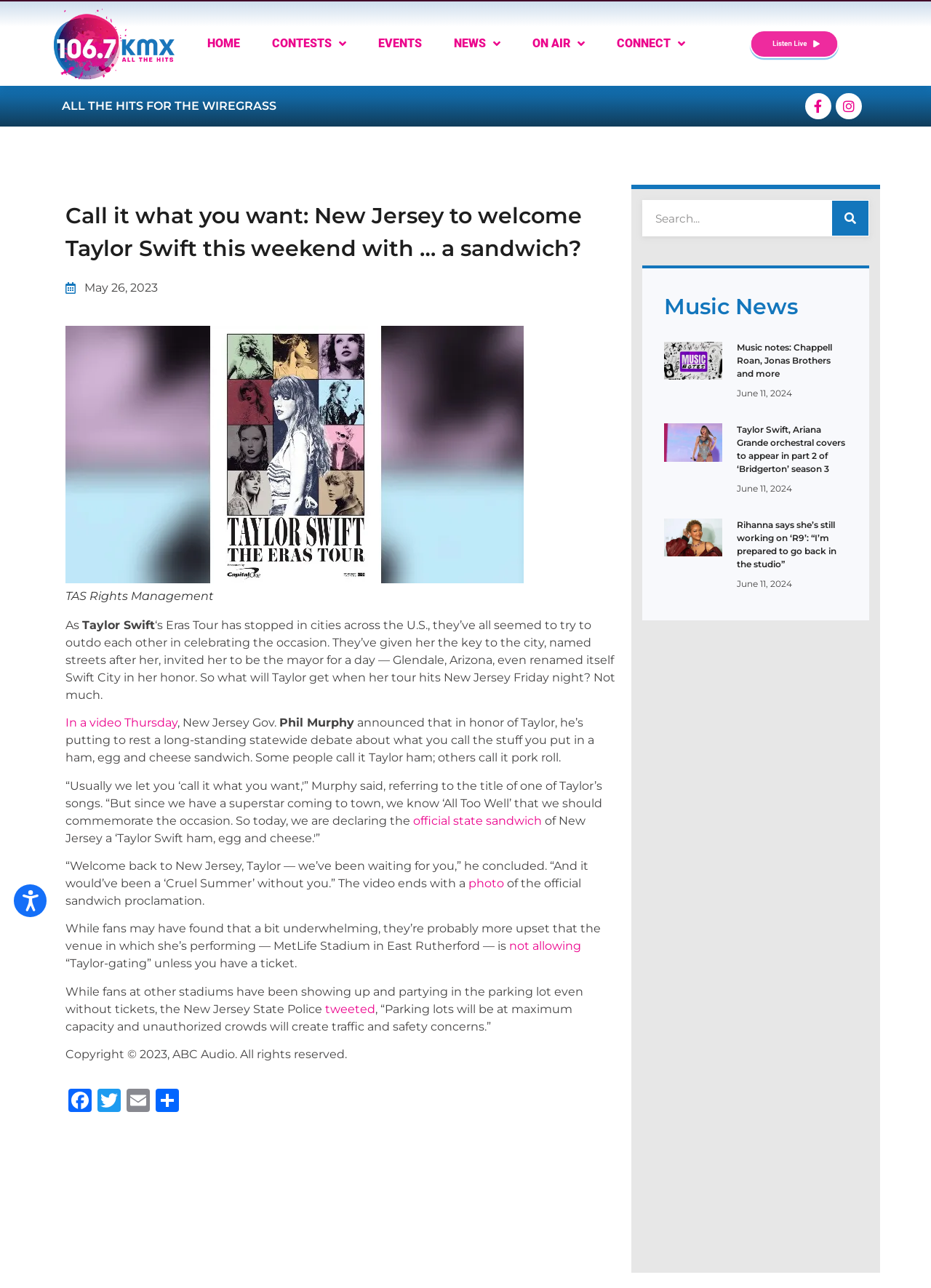Locate the bounding box coordinates of the segment that needs to be clicked to meet this instruction: "Search for something".

[0.69, 0.156, 0.934, 0.184]